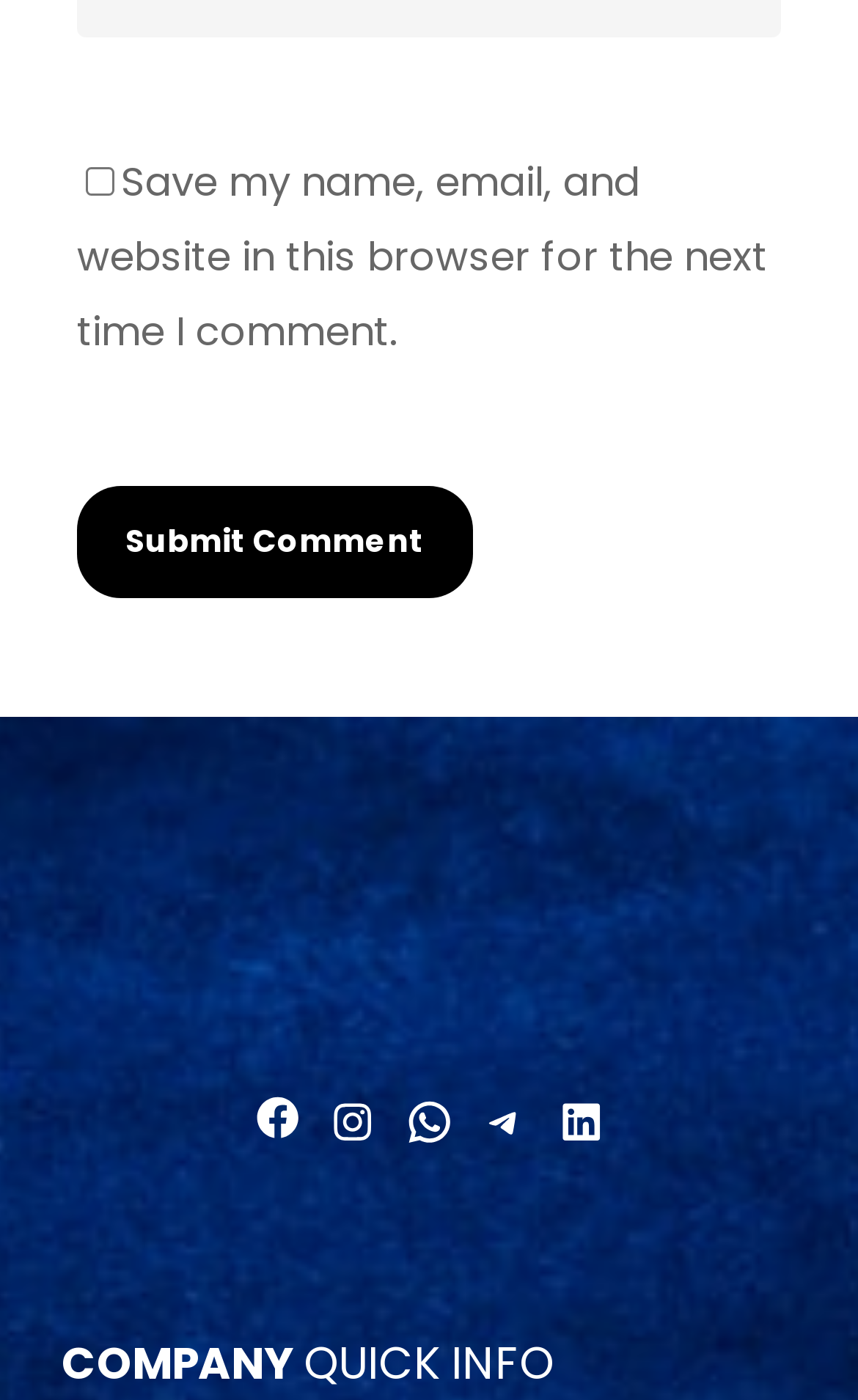Analyze the image and answer the question with as much detail as possible: 
What is the purpose of the checkbox?

The checkbox is located above the 'Submit Comment' button, and its OCR text is 'Save my name, email, and website in this browser for the next time I comment.' This suggests that the purpose of the checkbox is to save the user's comment information for future use.